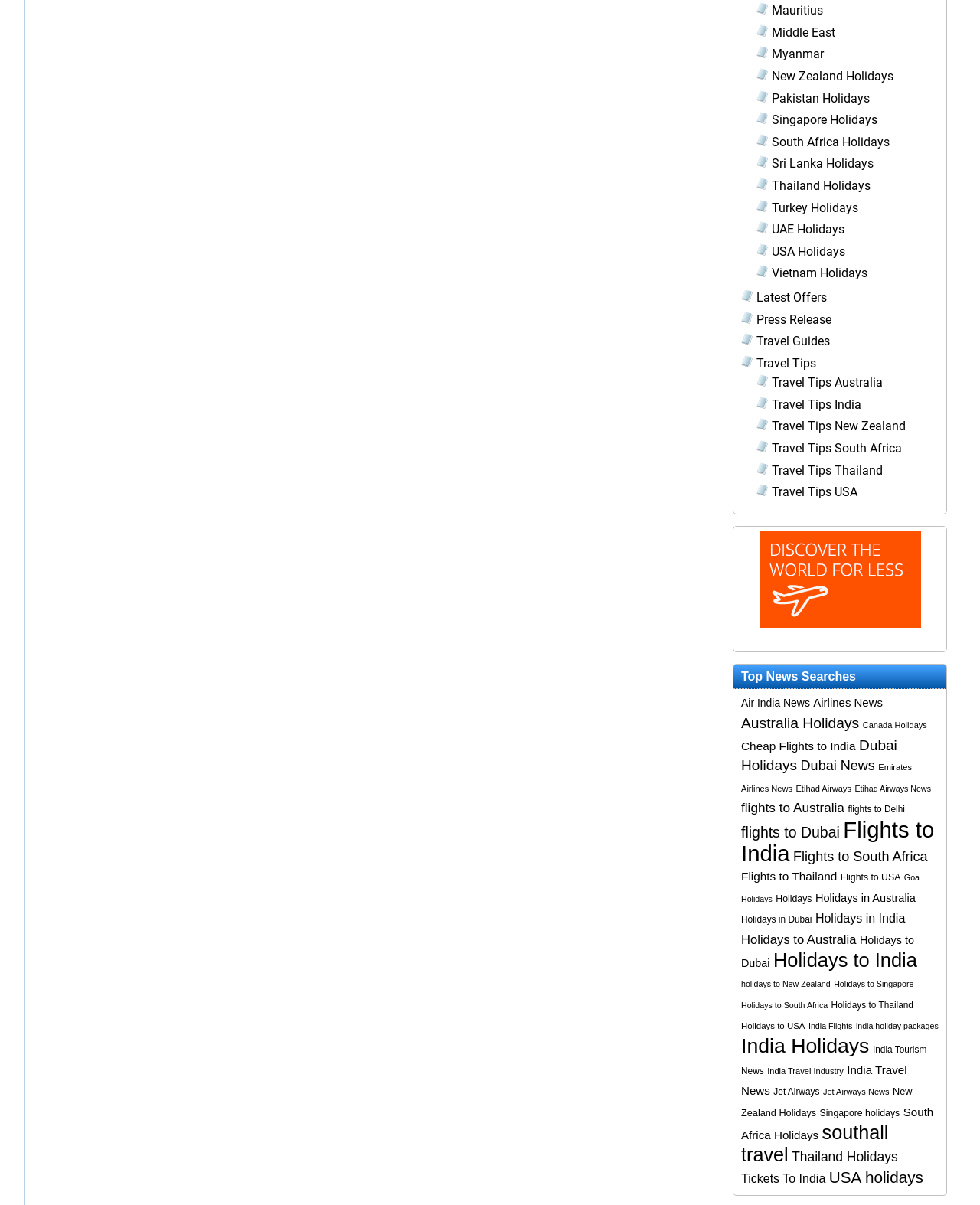Find the bounding box coordinates of the area to click in order to follow the instruction: "Check out Holidays in Dubai".

[0.756, 0.759, 0.828, 0.768]